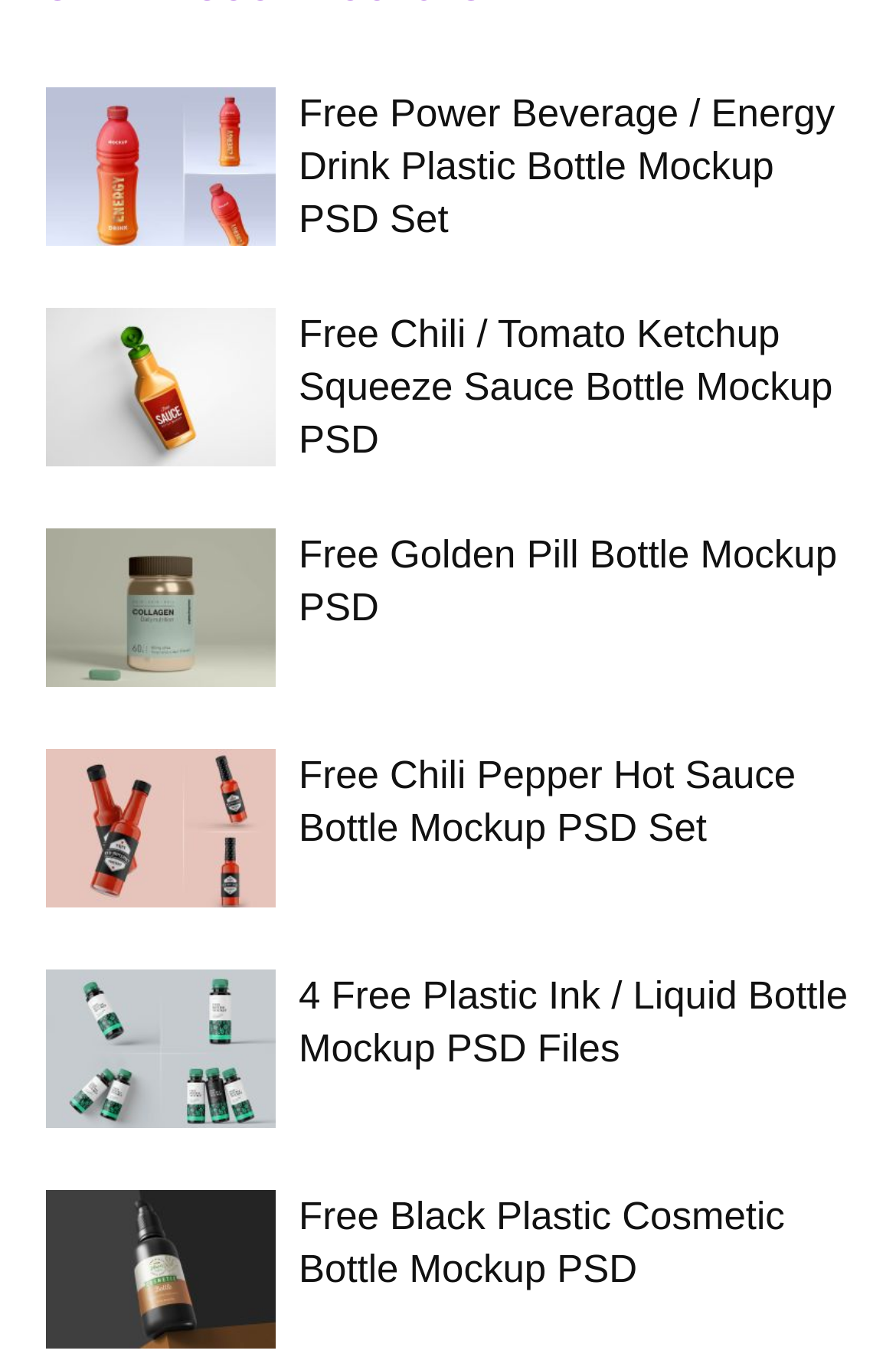Given the content of the image, can you provide a detailed answer to the question?
How many free mockup PSD files are available for the plastic ink liquid bottle?

According to the link '4 Free Plastic Ink Liquid Bottle Mockup PSD Files', there are 4 free mockup PSD files available for the plastic ink liquid bottle.